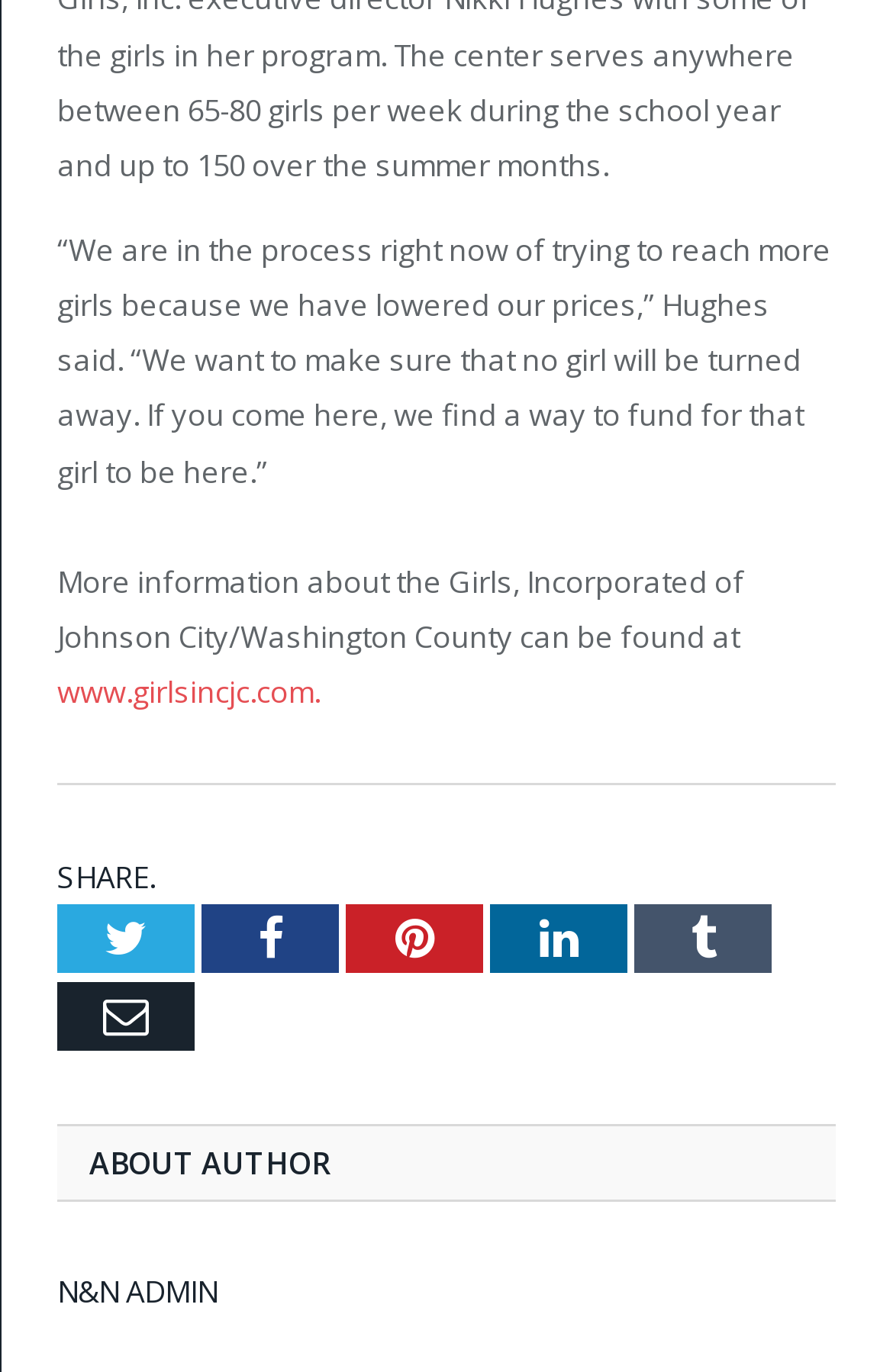Specify the bounding box coordinates of the region I need to click to perform the following instruction: "Share on Twitter". The coordinates must be four float numbers in the range of 0 to 1, i.e., [left, top, right, bottom].

[0.064, 0.66, 0.218, 0.71]